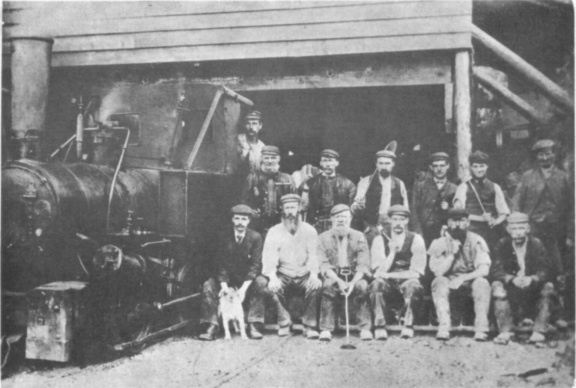What is the likely function of the locomotive?
Please provide a detailed and thorough answer to the question.

The caption suggests that the locomotive's features and the industrious environment in the background hint at its role in transporting coal or other materials, particularly in the industrial settings of the north-east of England.